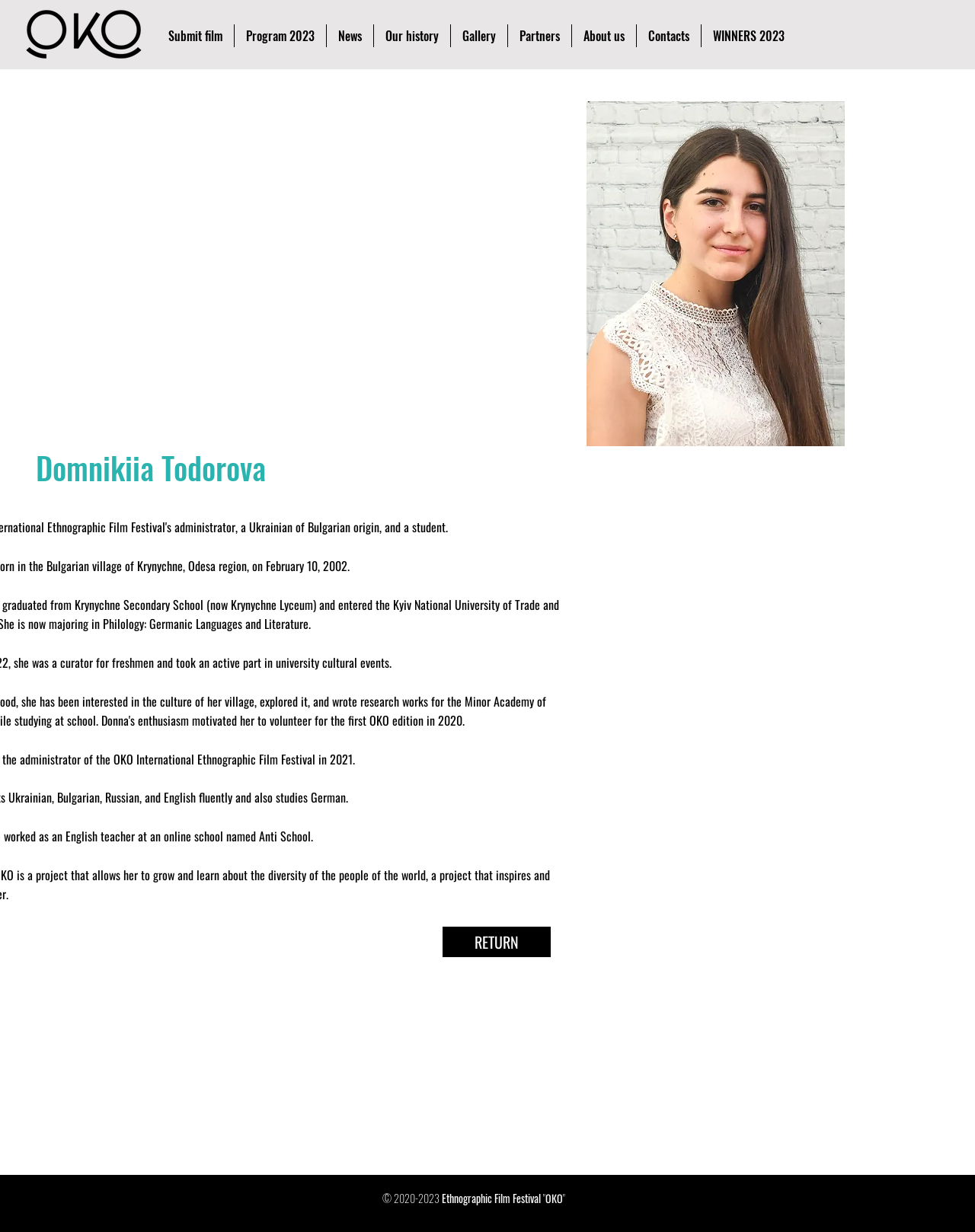What is the name of the person featured in the main image?
Using the visual information, reply with a single word or short phrase.

Domnikiia Todorova